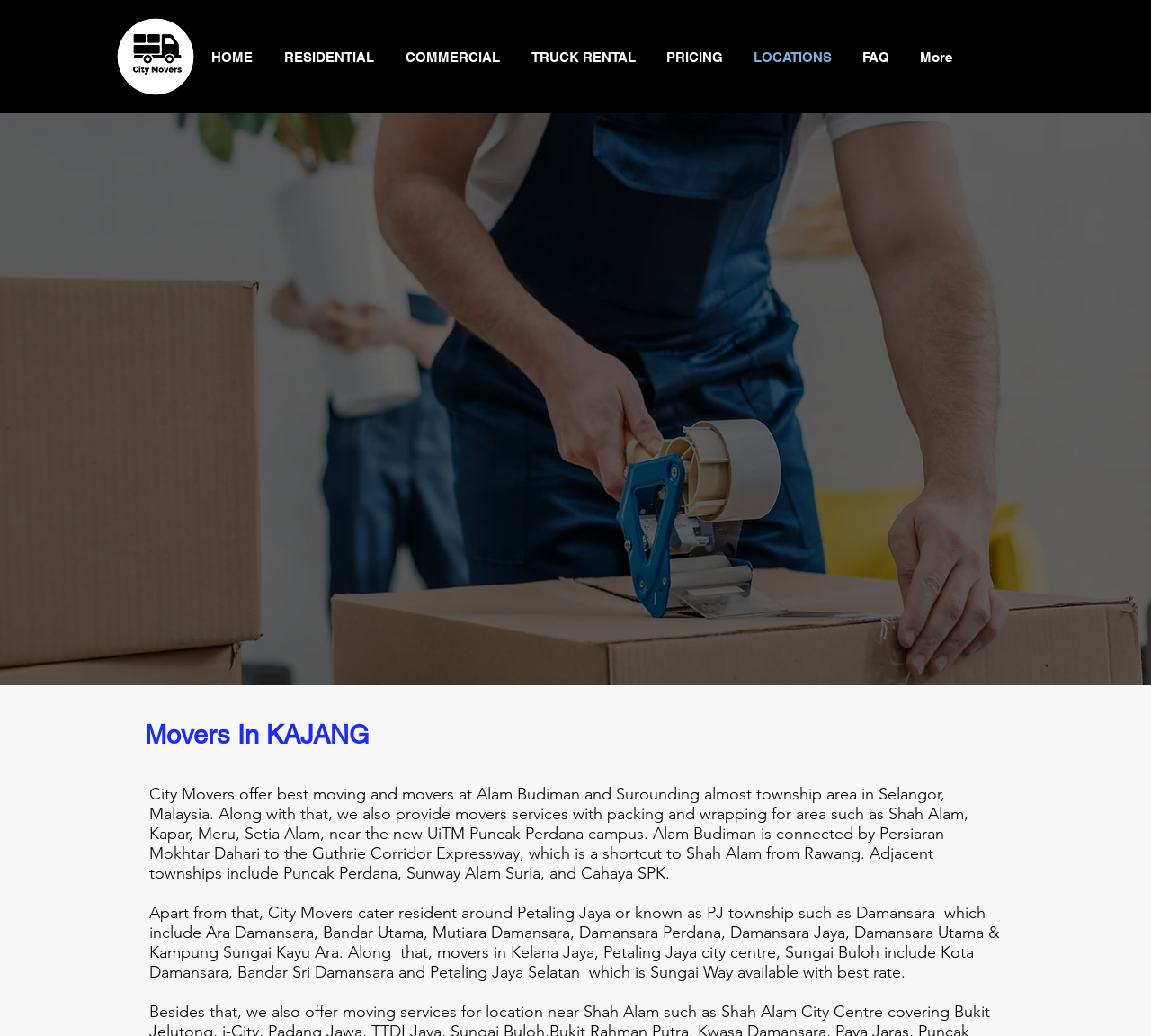What is the name of the township near the new UiTM Puncak Perdana campus?
Using the image as a reference, give a one-word or short phrase answer.

Alam Budiman